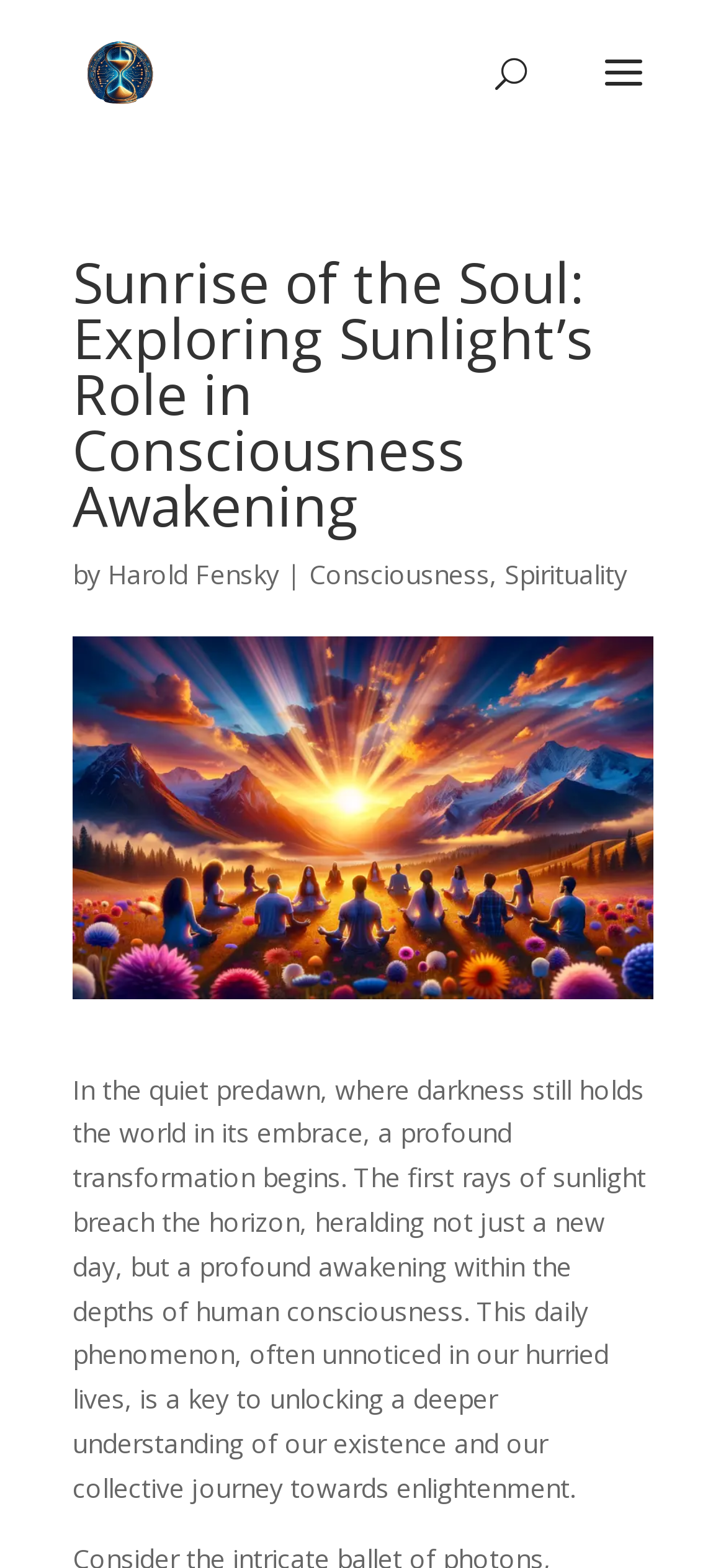Identify the bounding box coordinates for the UI element described as: "Harold Fensky". The coordinates should be provided as four floats between 0 and 1: [left, top, right, bottom].

[0.149, 0.355, 0.385, 0.377]